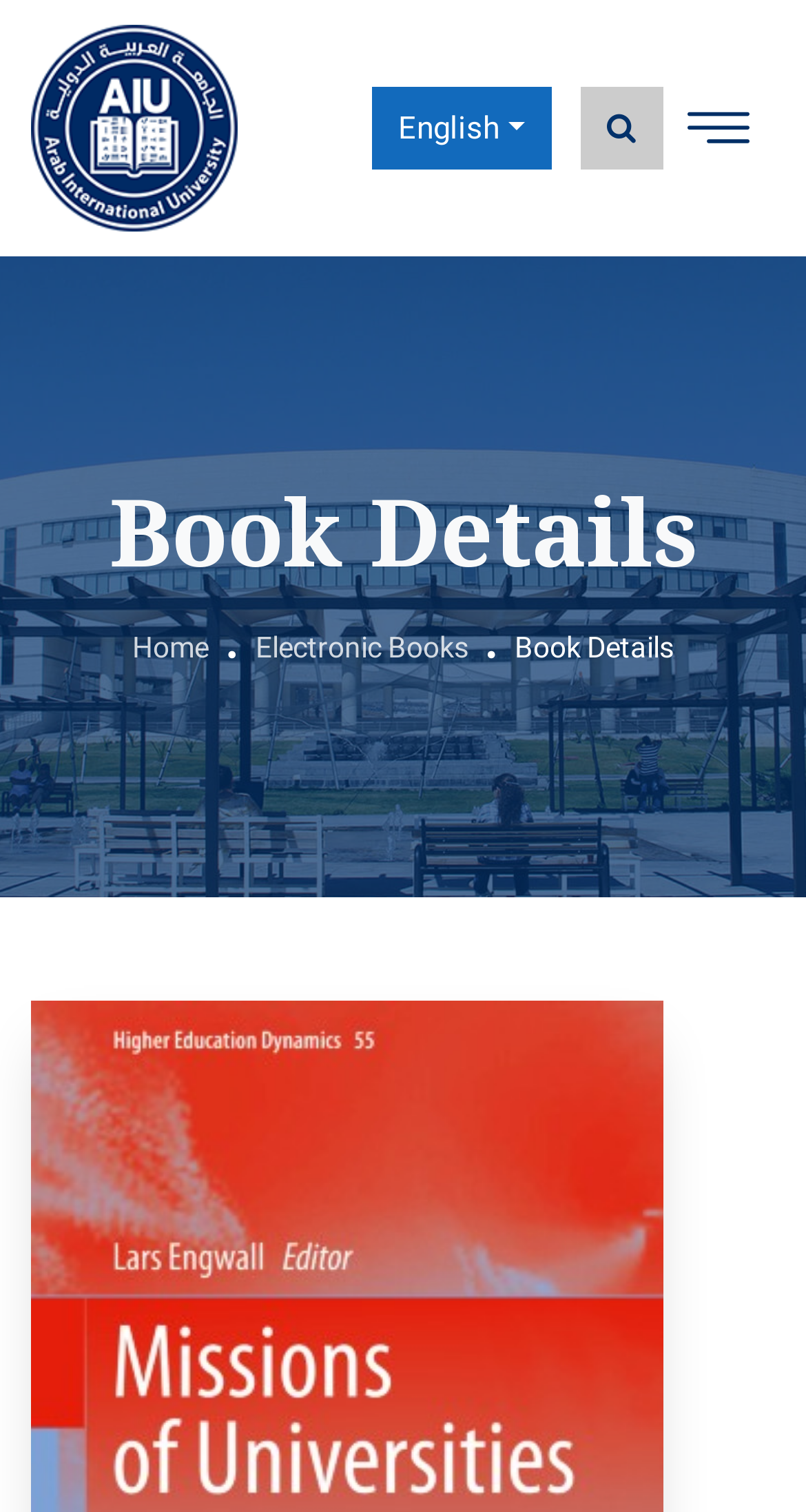Give a one-word or phrase response to the following question: What is the title of the book being described?

Not specified